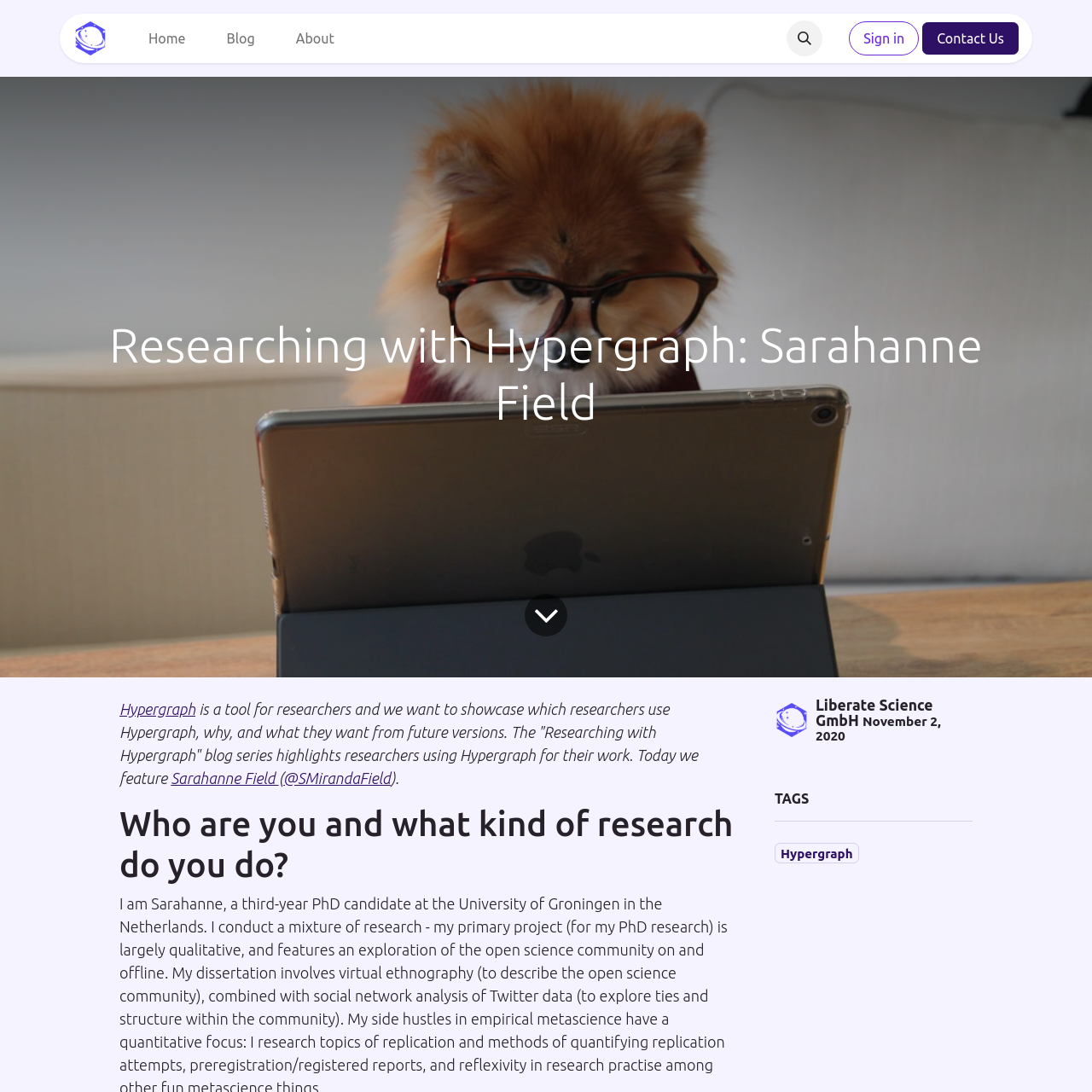Determine the coordinates of the bounding box that should be clicked to complete the instruction: "Read the blog post about Sarahanne Field". The coordinates should be represented by four float numbers between 0 and 1: [left, top, right, bottom].

[0.476, 0.539, 0.524, 0.587]